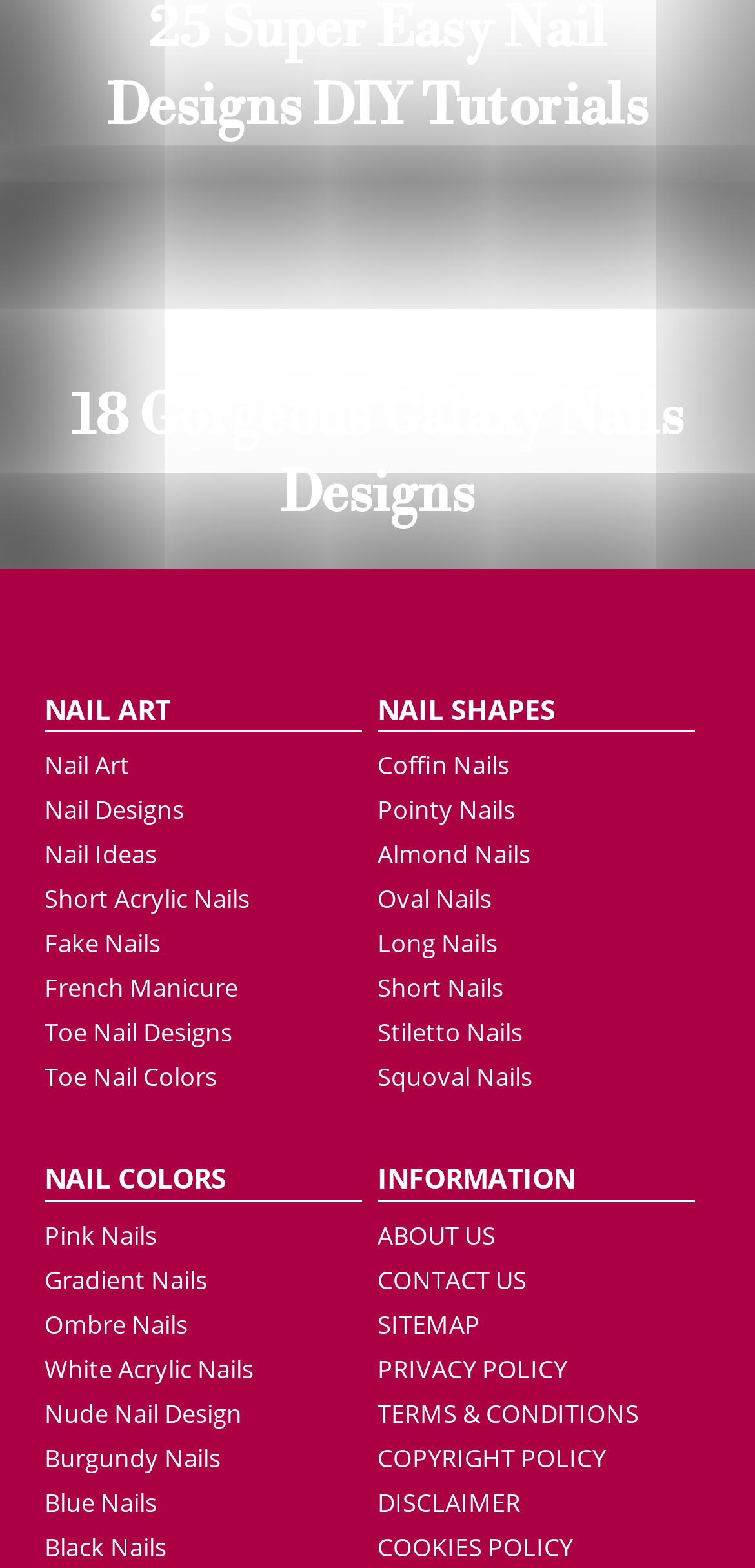Answer succinctly with a single word or phrase:
What is the title of the image on this webpage?

Gorgeous Galaxy Nails Designs